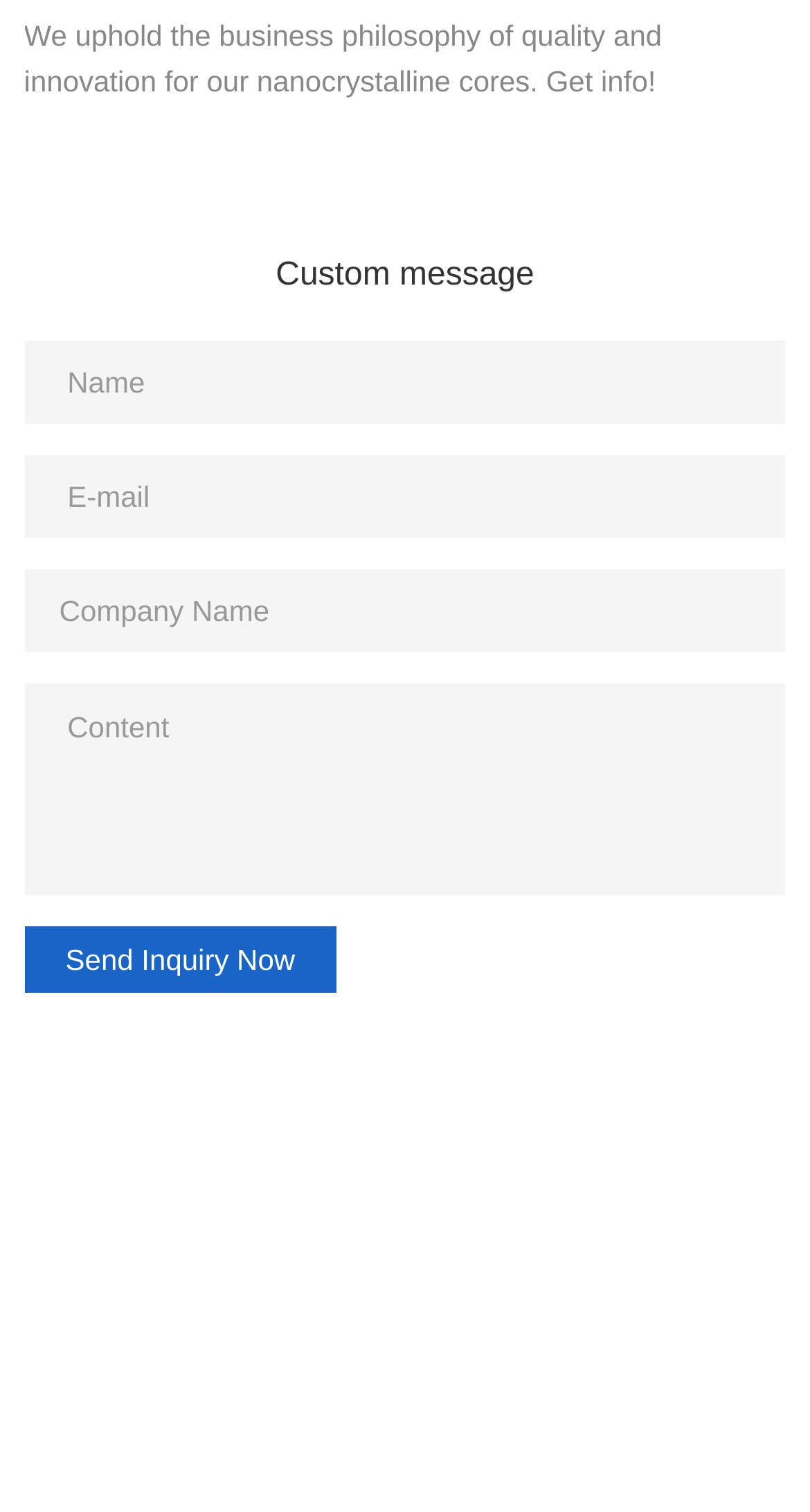Answer the following query concisely with a single word or phrase:
What is the business philosophy of the company?

Quality and innovation